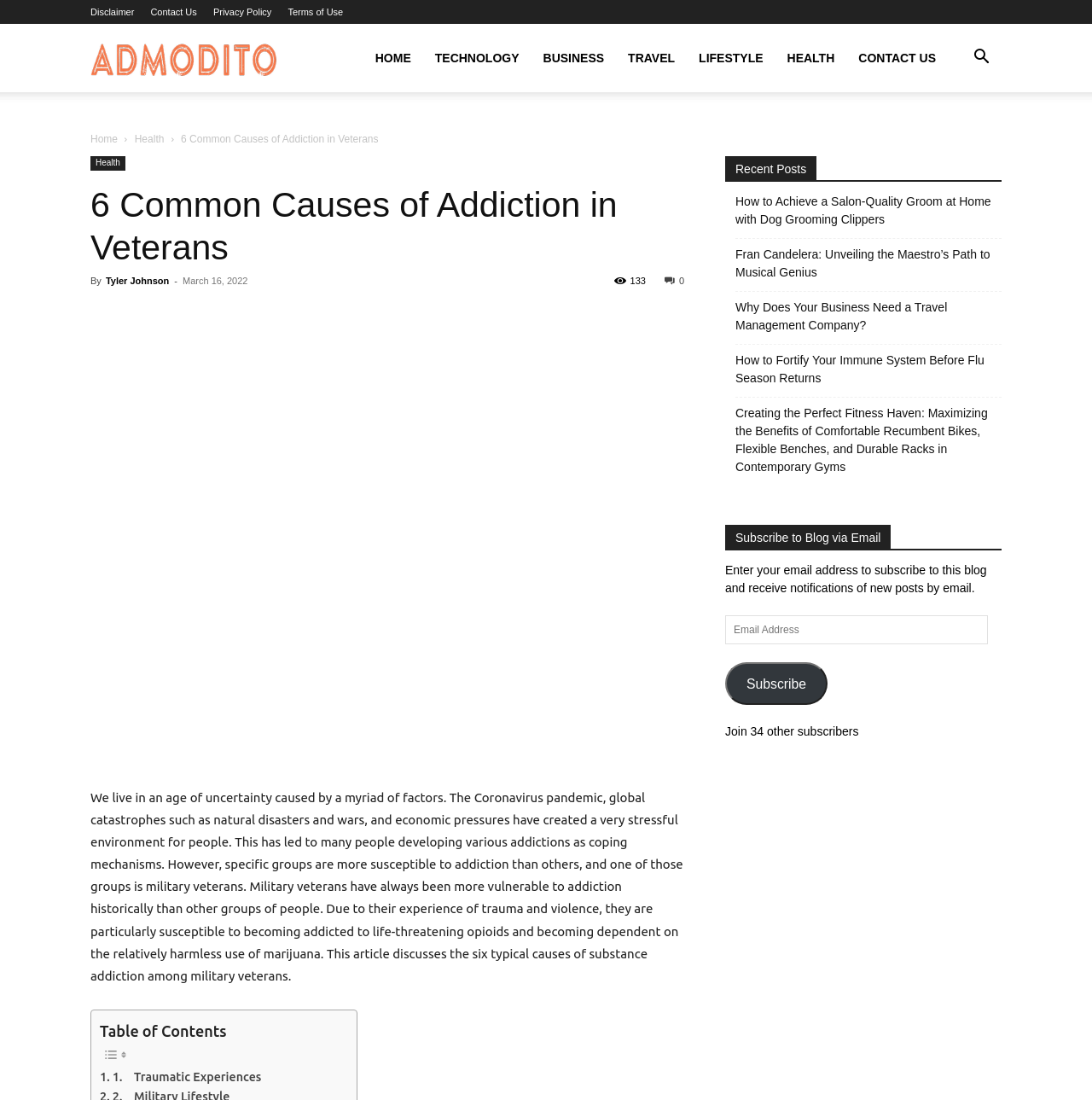Find the bounding box coordinates of the clickable region needed to perform the following instruction: "Subscribe to the blog via email". The coordinates should be provided as four float numbers between 0 and 1, i.e., [left, top, right, bottom].

[0.664, 0.602, 0.758, 0.641]